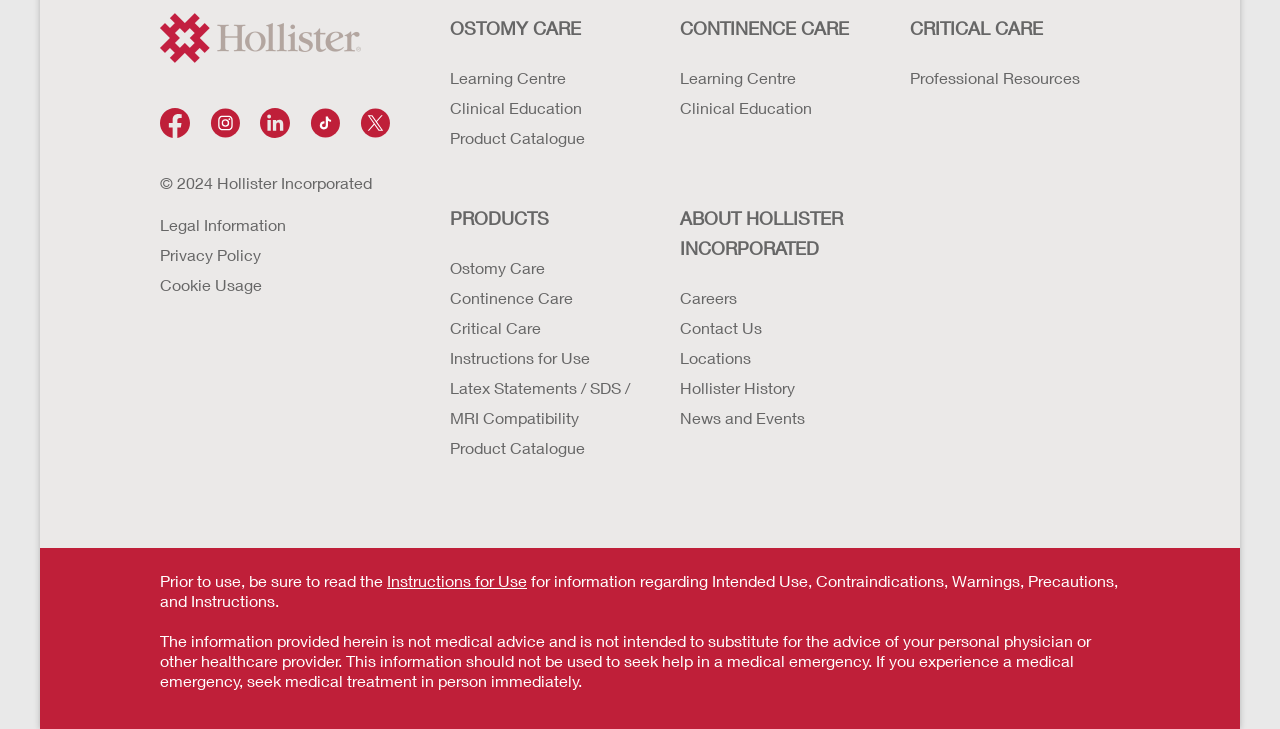How many categories are listed under 'PRODUCTS'?
Please craft a detailed and exhaustive response to the question.

I examined the links under the 'PRODUCTS' category and found six sub-links: 'Ostomy Care', 'Continence Care', 'Critical Care', 'Instructions for Use', 'Latex Statements / SDS / MRI Compatibility', and 'Product Catalogue'.